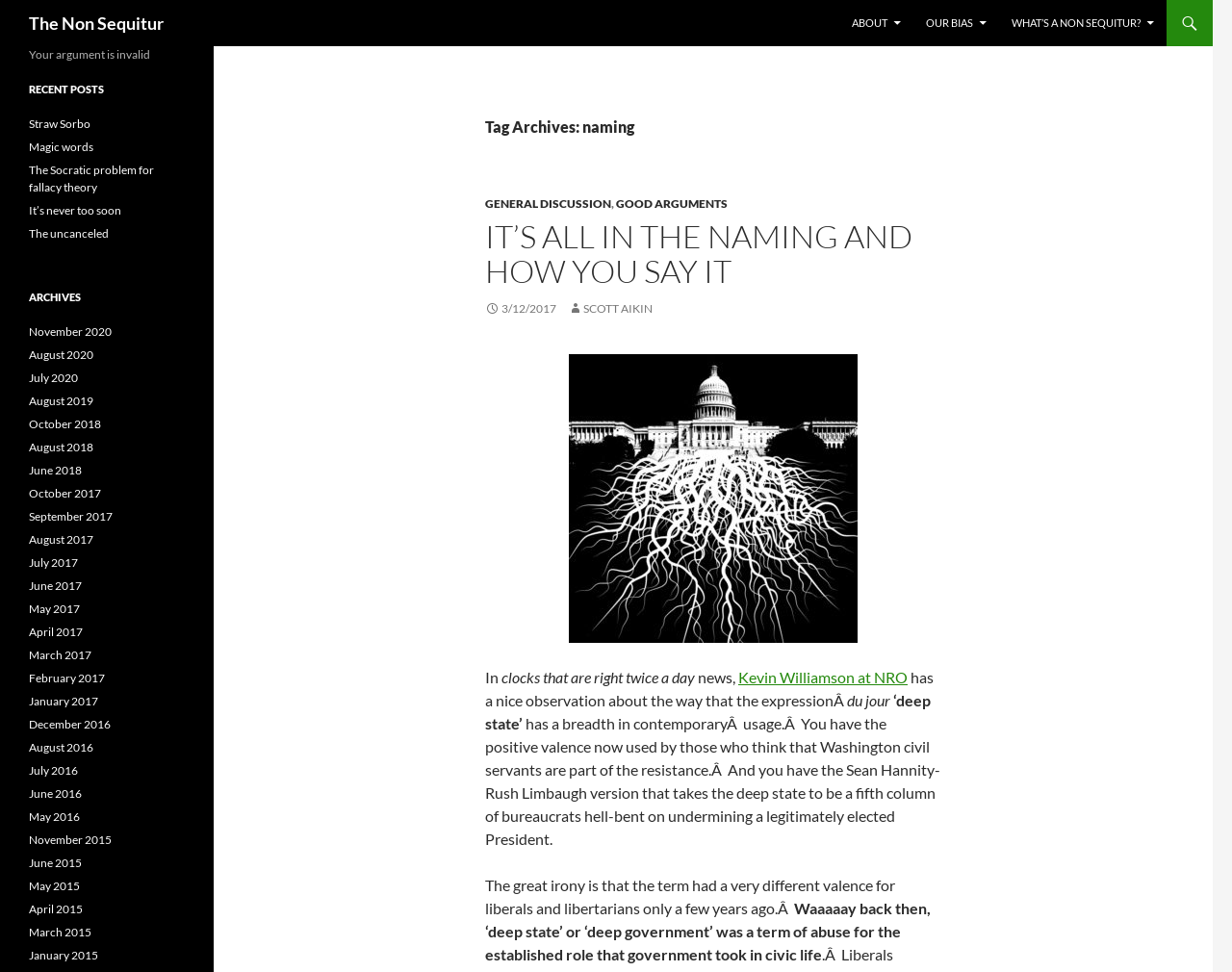What is the date of the post 'IT’S ALL IN THE NAMING AND HOW YOU SAY IT'?
Please answer the question with a detailed and comprehensive explanation.

The date of the post 'IT’S ALL IN THE NAMING AND HOW YOU SAY IT' is 3/12/2017, as indicated by the link ' 3/12/2017' below the post title.